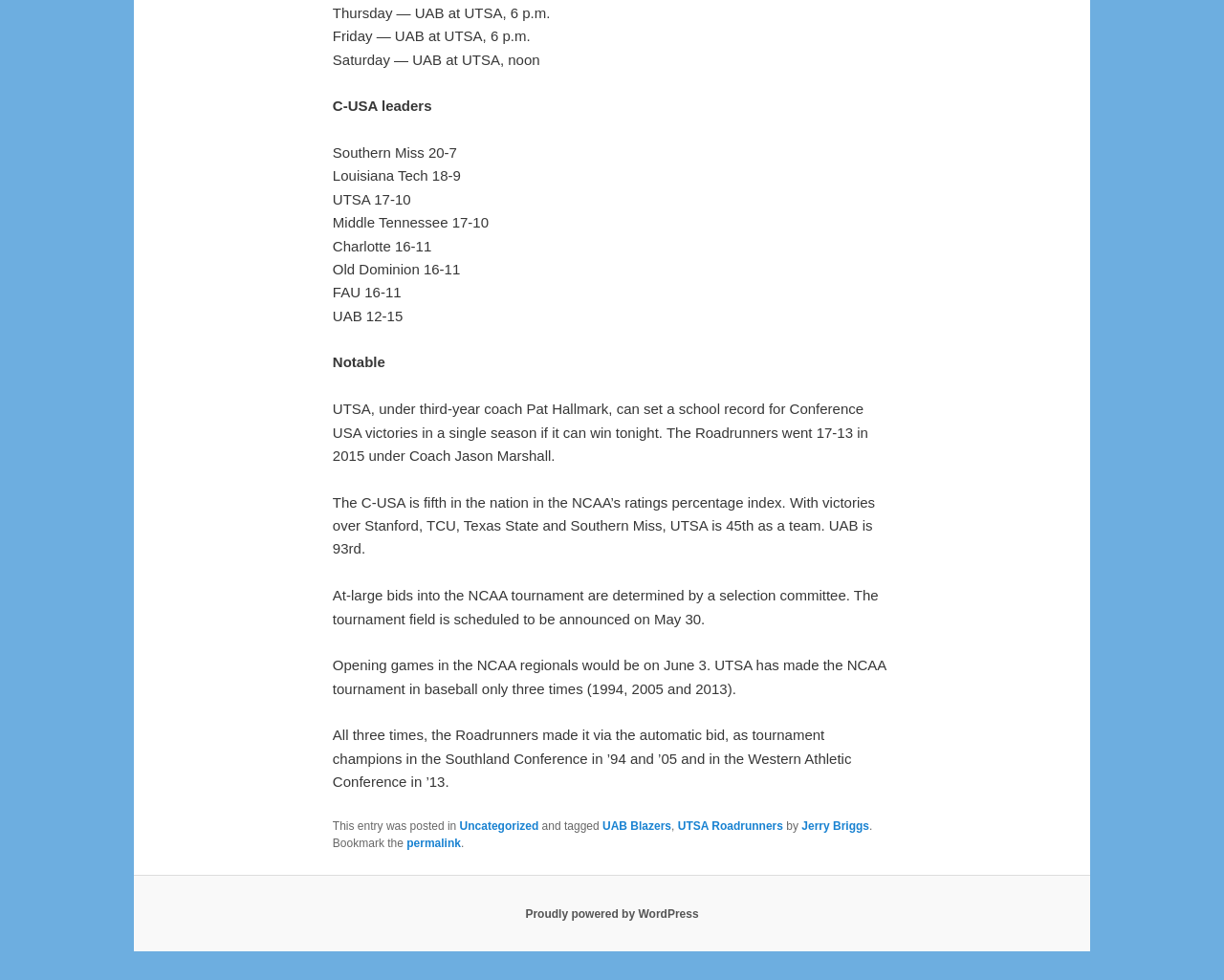What is the current ranking of UTSA in the NCAA’s ratings percentage index?
From the image, respond using a single word or phrase.

45th